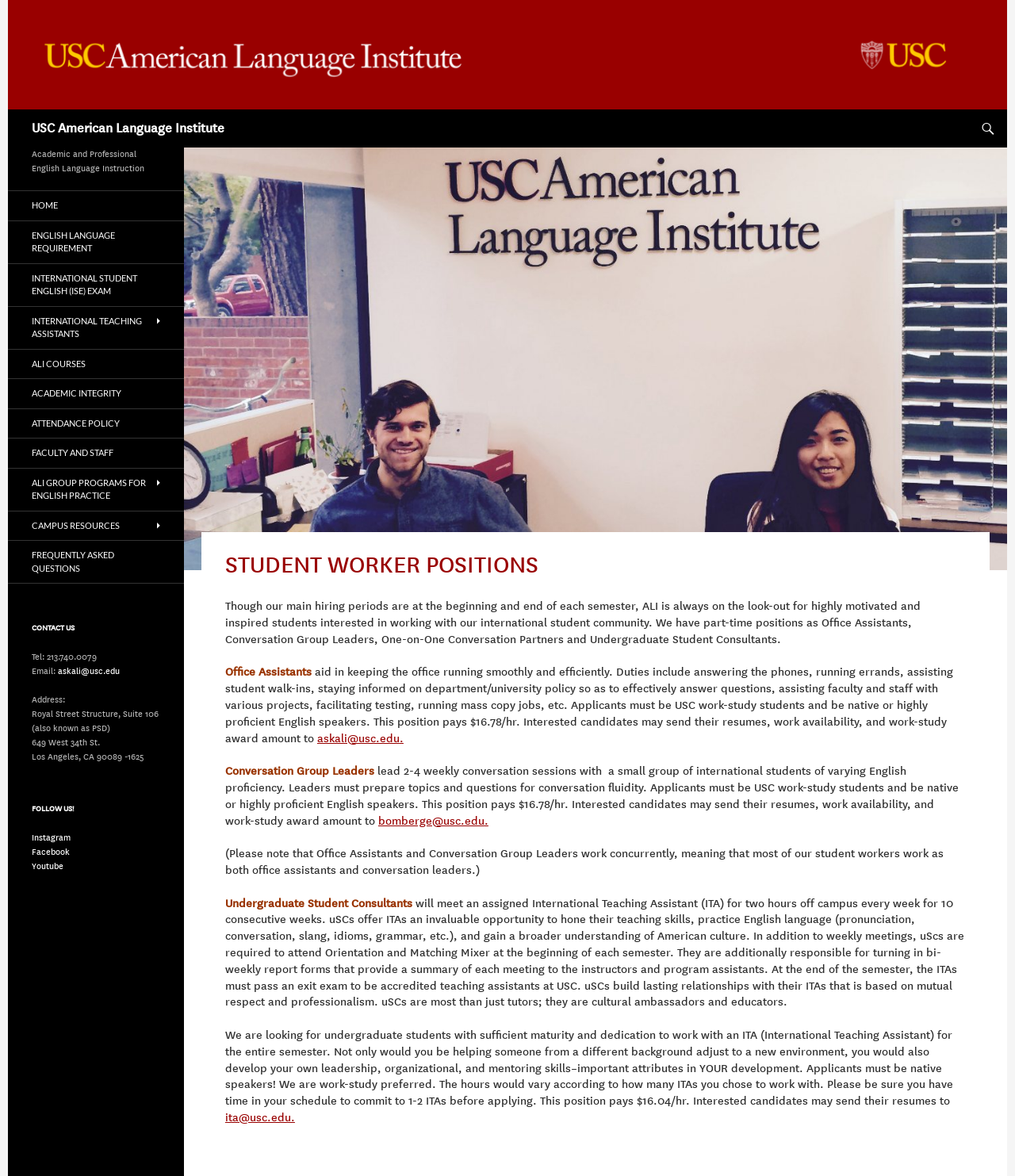Locate the bounding box coordinates of the clickable region necessary to complete the following instruction: "Contact the ALI office". Provide the coordinates in the format of four float numbers between 0 and 1, i.e., [left, top, right, bottom].

[0.057, 0.567, 0.118, 0.576]